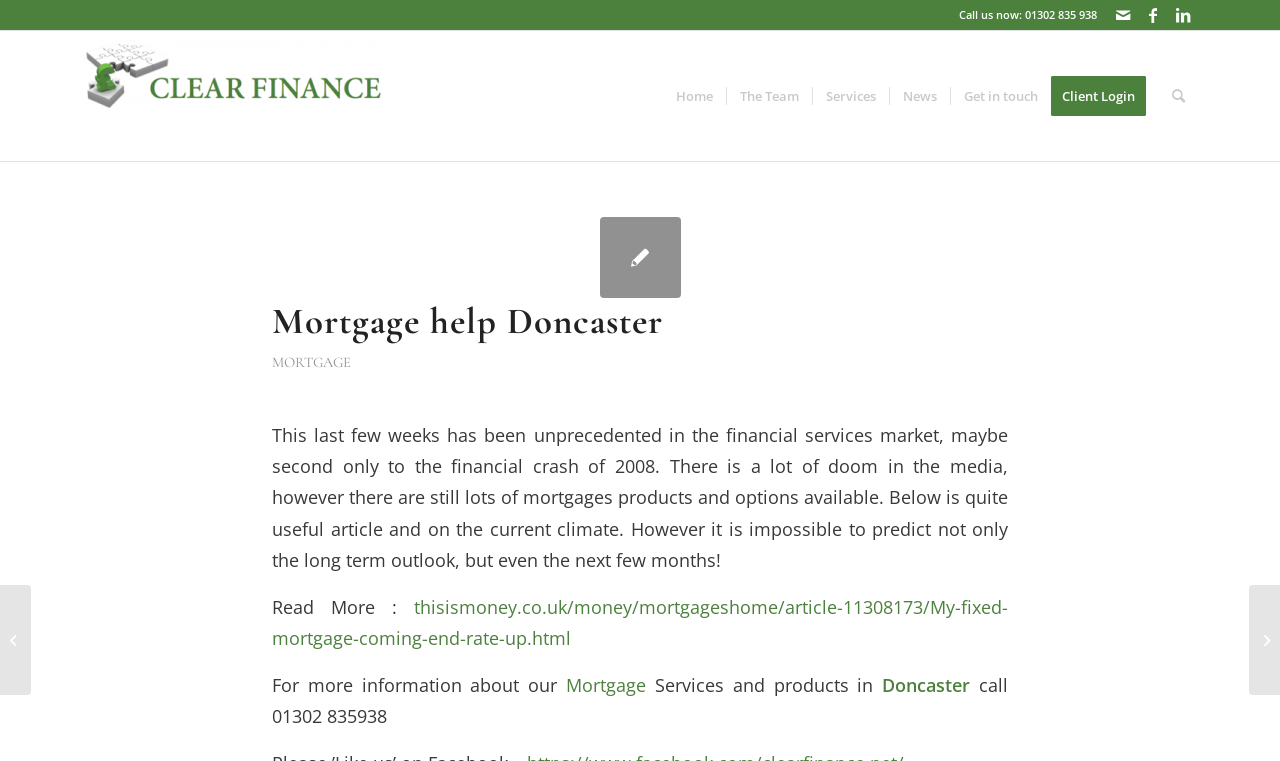What is the topic of the article mentioned on the webpage?
Could you give a comprehensive explanation in response to this question?

I found the topic of the article by looking at the static text element with the content 'This last few weeks has been unprecedented in the financial services market...' and the link element with the content 'MORTGAGE' located below it, which suggests that the article is related to mortgages.